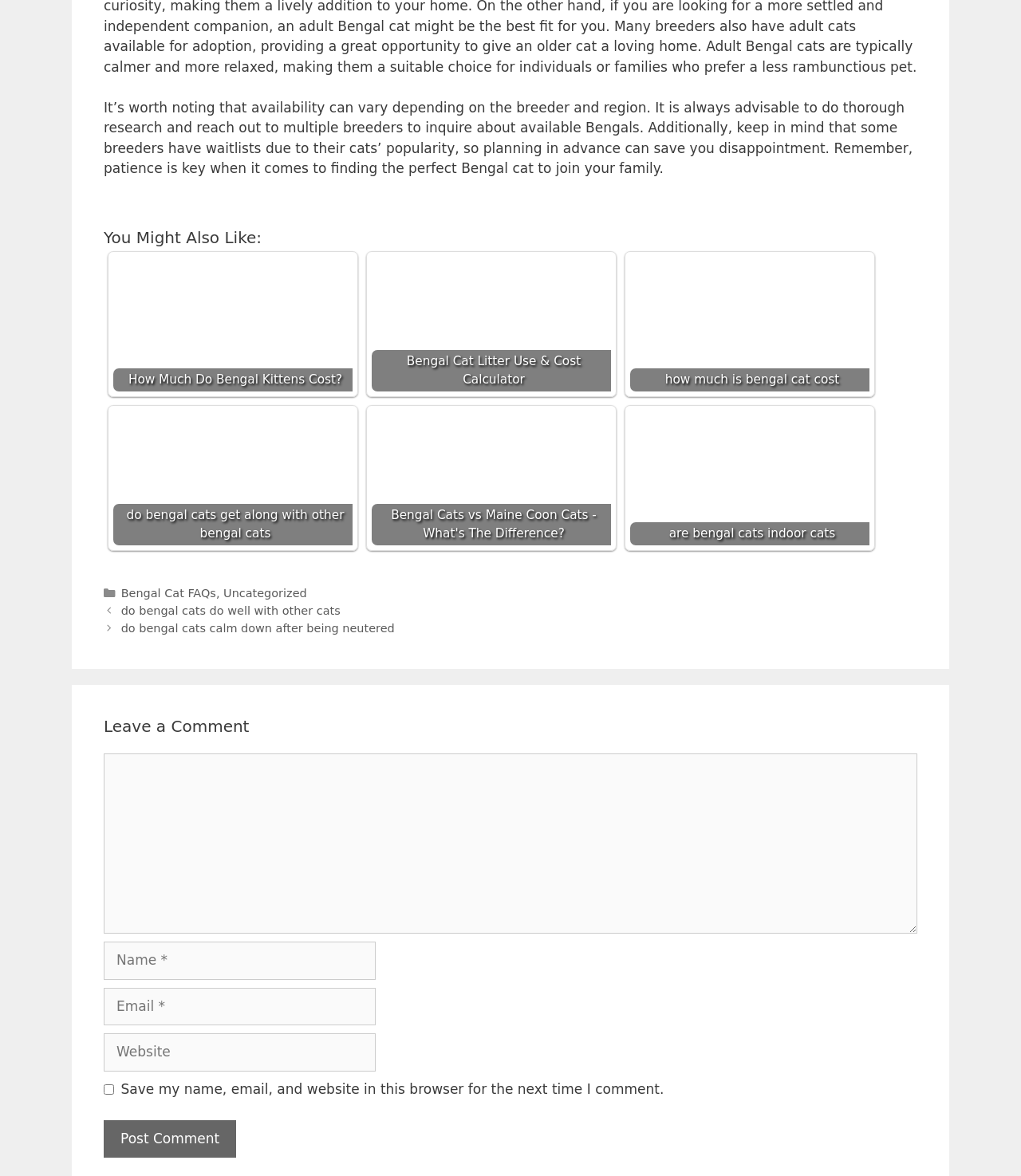Determine the bounding box coordinates of the clickable element to complete this instruction: "Click on 'How Much Do Bengal Kittens Cost?'". Provide the coordinates in the format of four float numbers between 0 and 1, [left, top, right, bottom].

[0.111, 0.218, 0.345, 0.333]